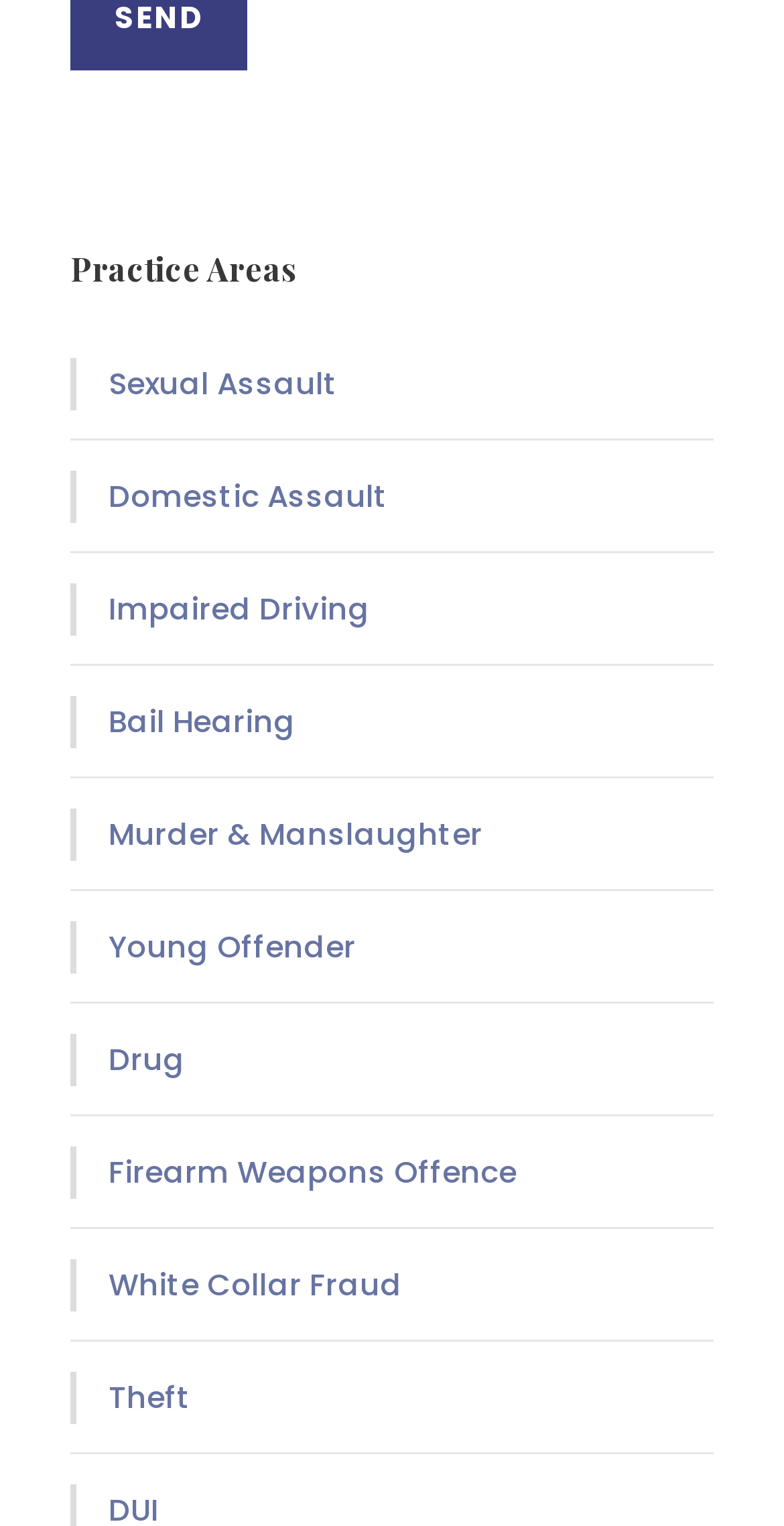Is Murder & Manslaughter a practice area?
Using the image as a reference, give an elaborate response to the question.

I searched for the text 'Murder & Manslaughter' in the links under the 'Practice Areas' heading, and I found it, so yes, Murder & Manslaughter is a practice area.